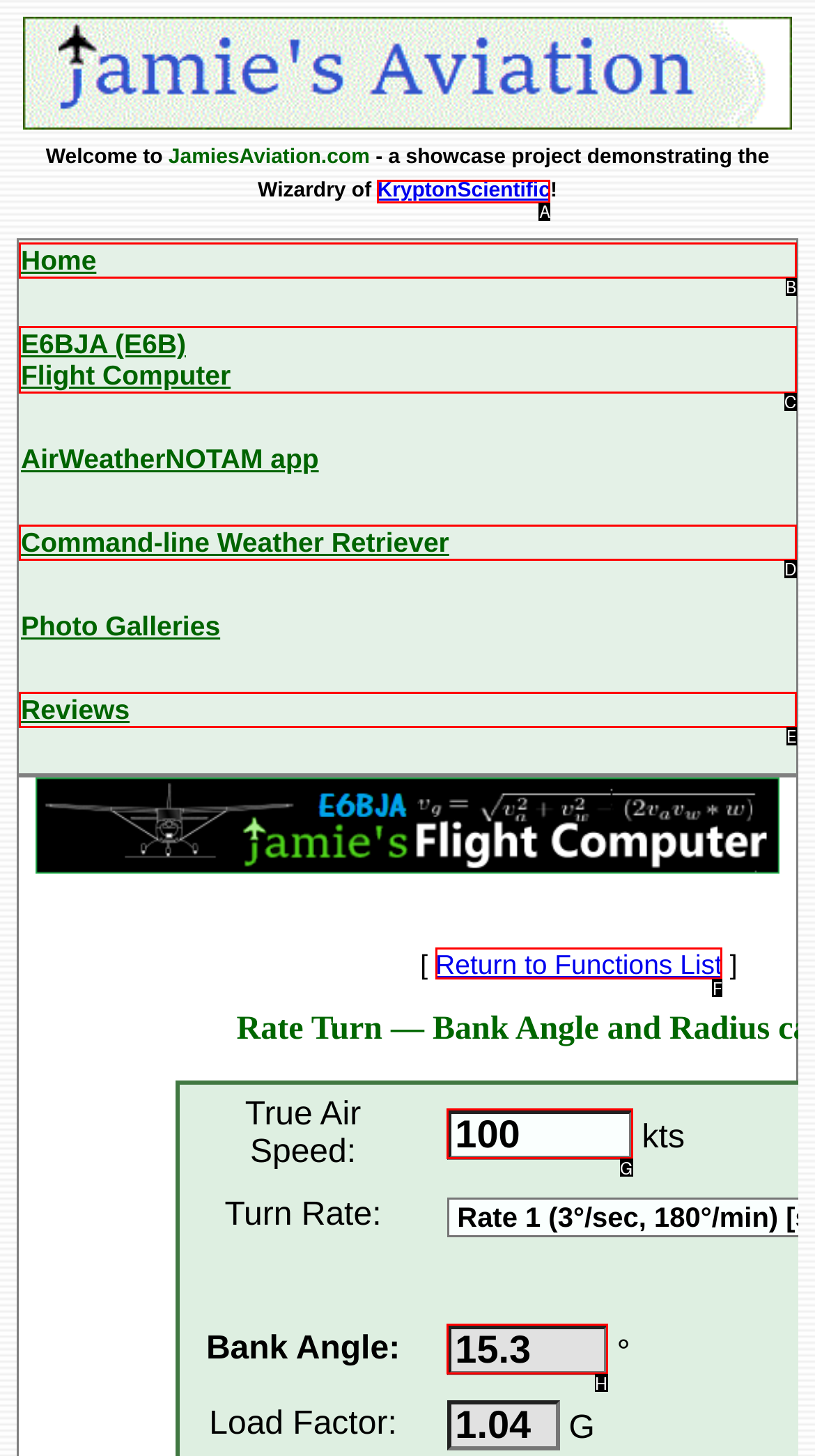Match the element description to one of the options: Designfirm
Respond with the corresponding option's letter.

None